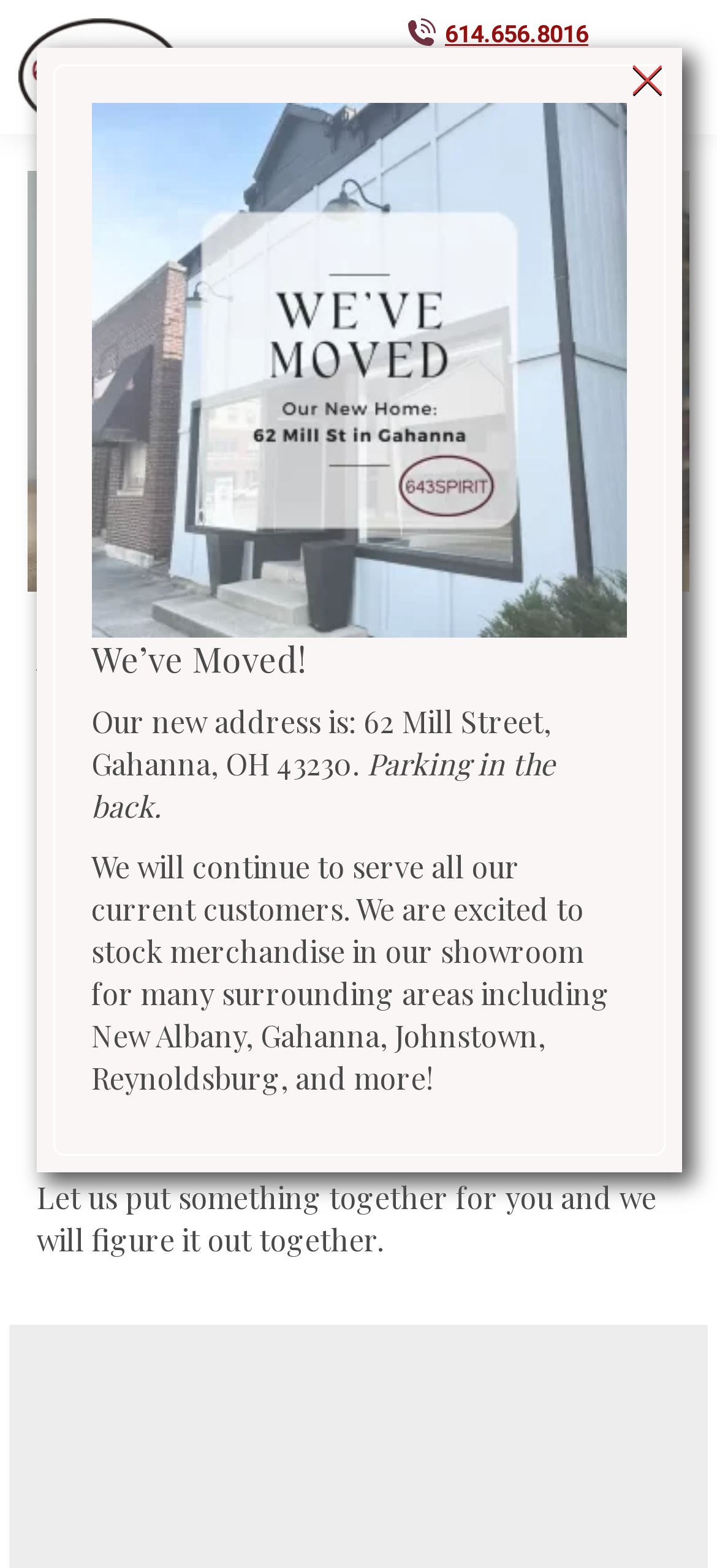Can you find and generate the webpage's heading?

Why should 643SPIRIT be your apparel provider?